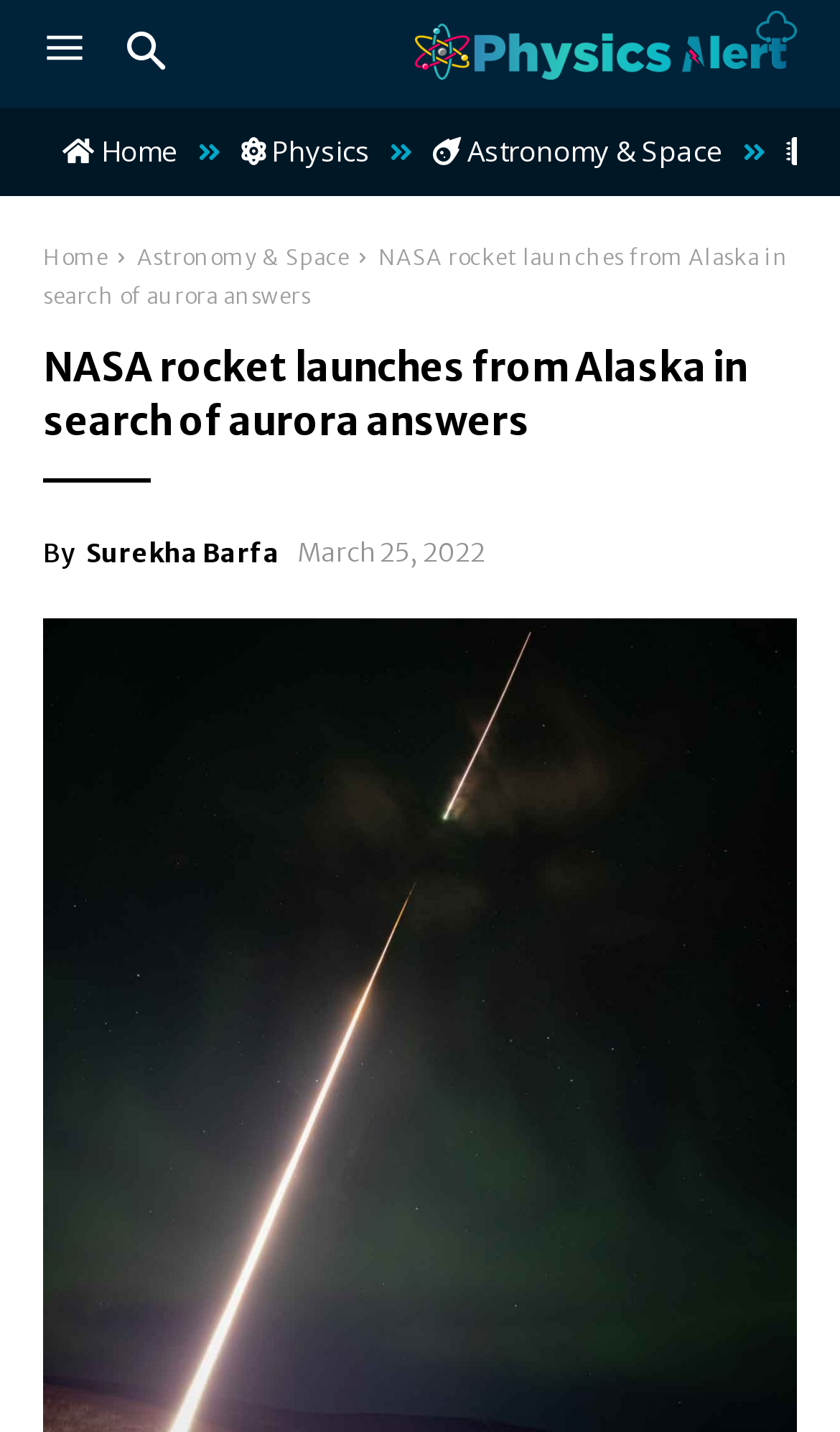Provide the bounding box coordinates for the UI element that is described by this text: "Surekha Barfa". The coordinates should be in the form of four float numbers between 0 and 1: [left, top, right, bottom].

[0.103, 0.364, 0.333, 0.409]